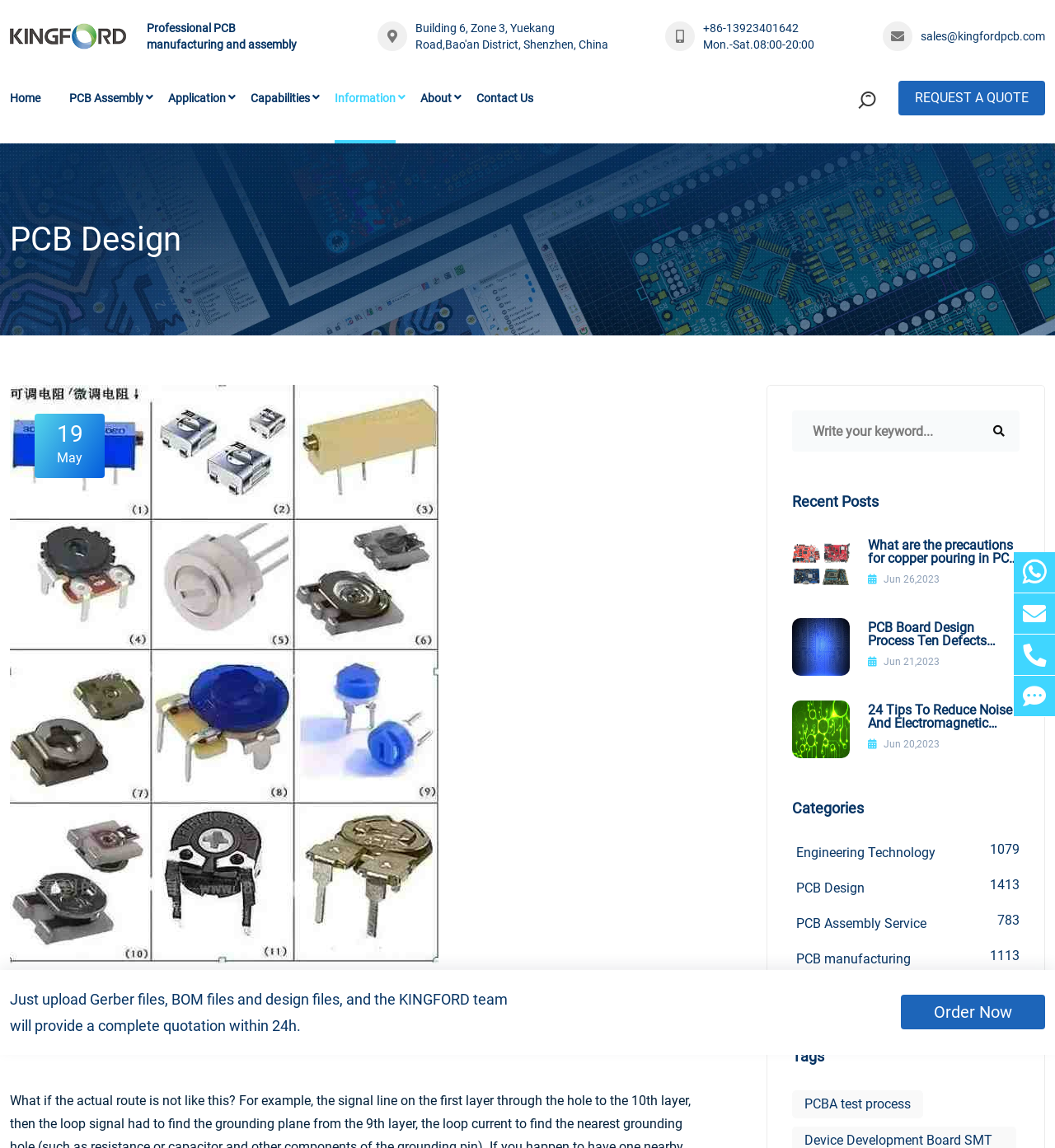Please find and provide the title of the webpage.

Multi-power layer design